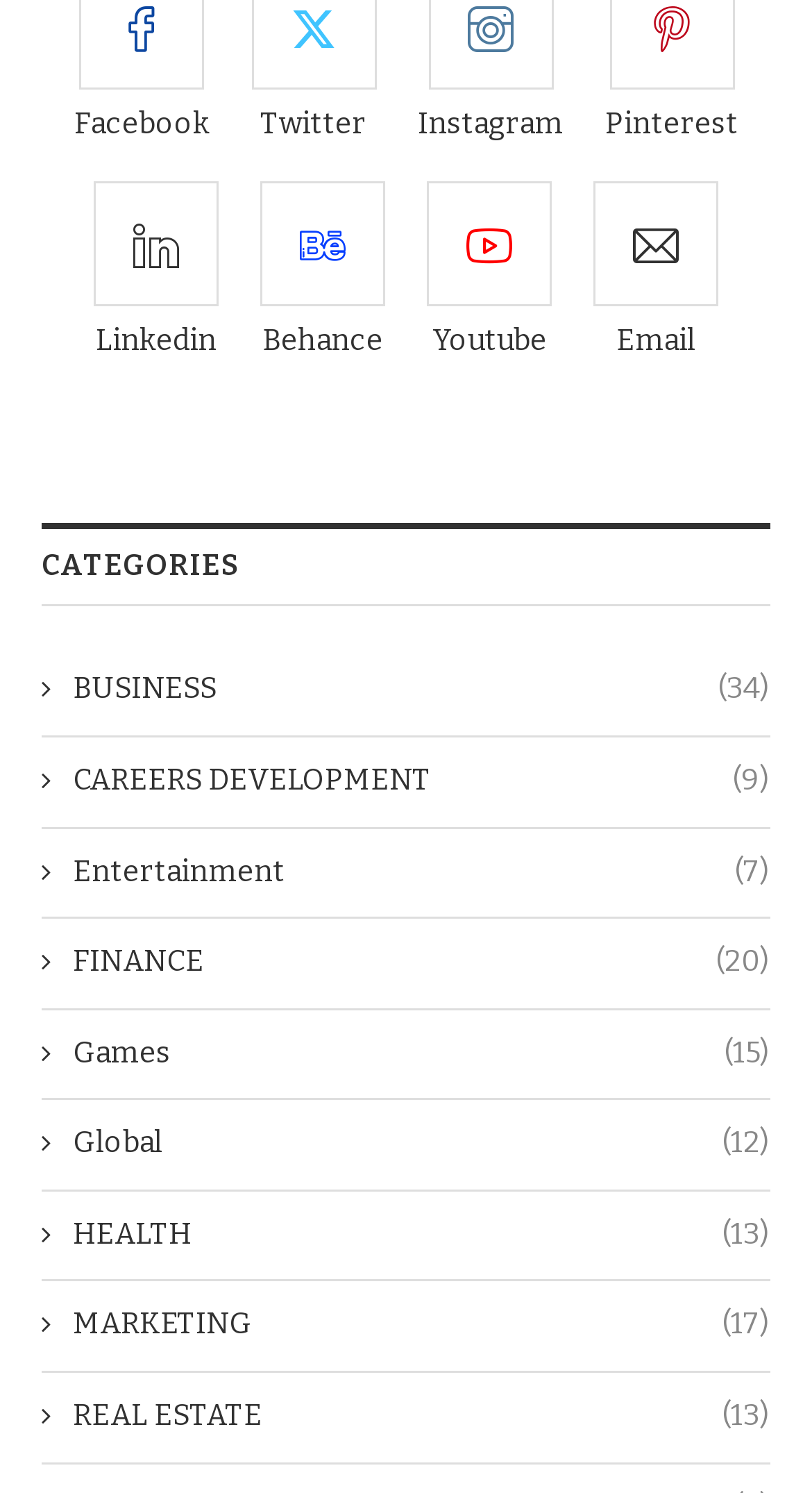From the details in the image, provide a thorough response to the question: What is the category with the most items?

I looked at the number in parentheses next to each category and found that BUSINESS has the highest number, which is 34.